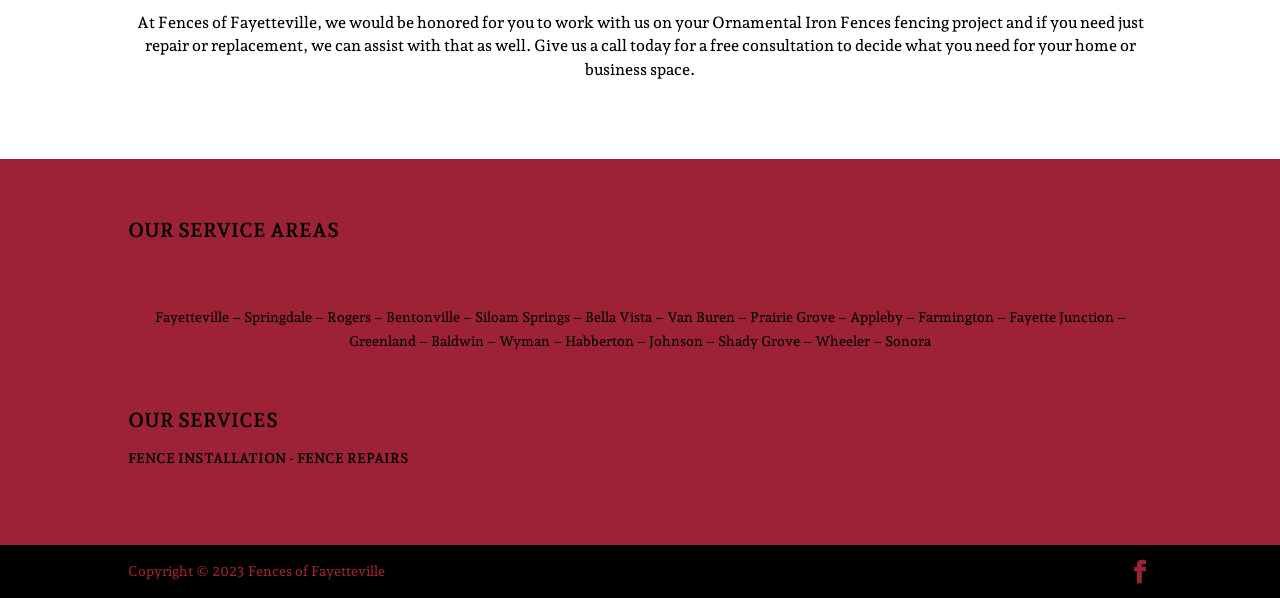Reply to the question below using a single word or brief phrase:
What type of fences does Fences of Fayetteville install?

Ornamental Iron Fences